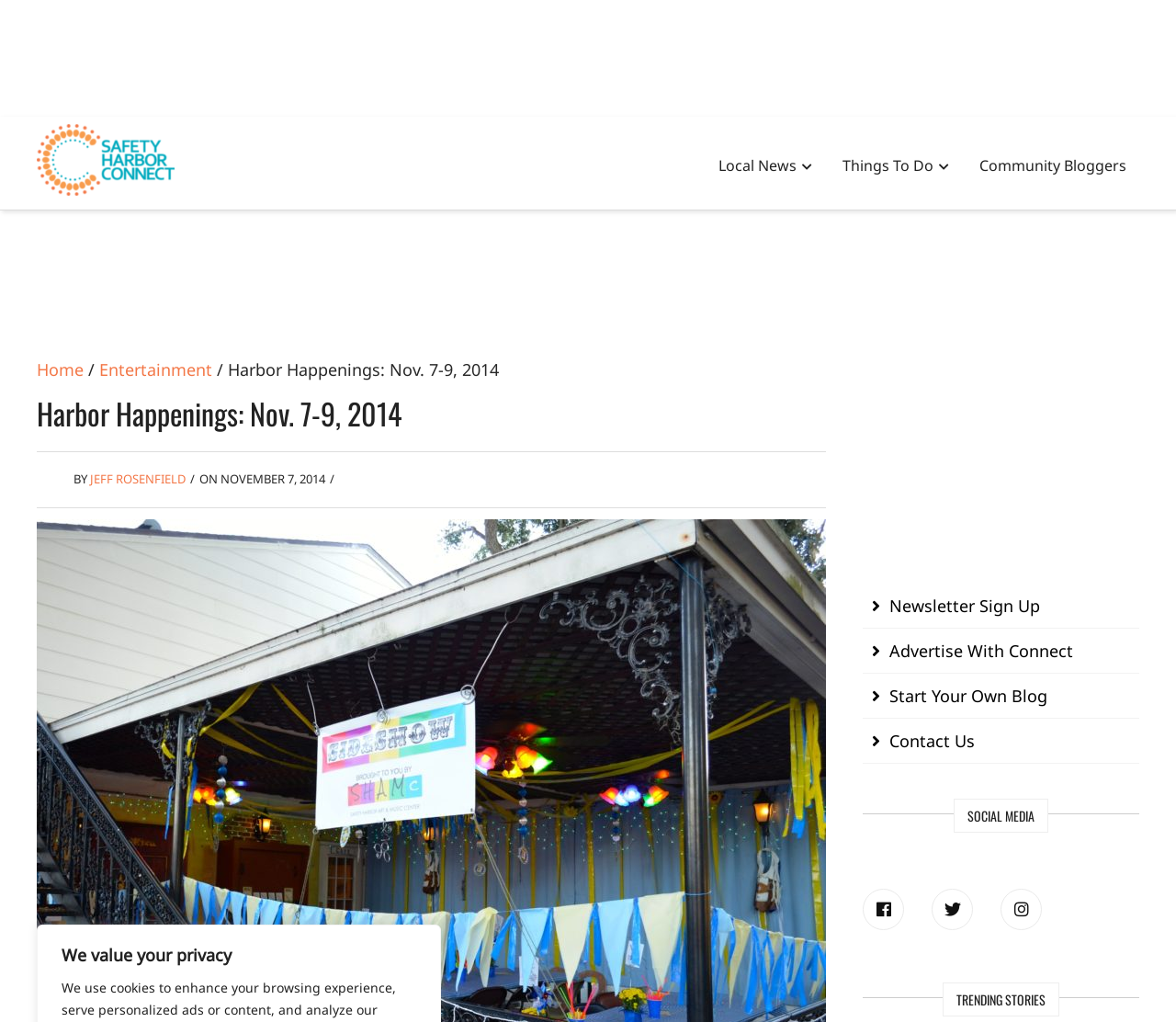Locate the bounding box of the UI element defined by this description: "Local News". The coordinates should be given as four float numbers between 0 and 1, formatted as [left, top, right, bottom].

[0.6, 0.131, 0.702, 0.194]